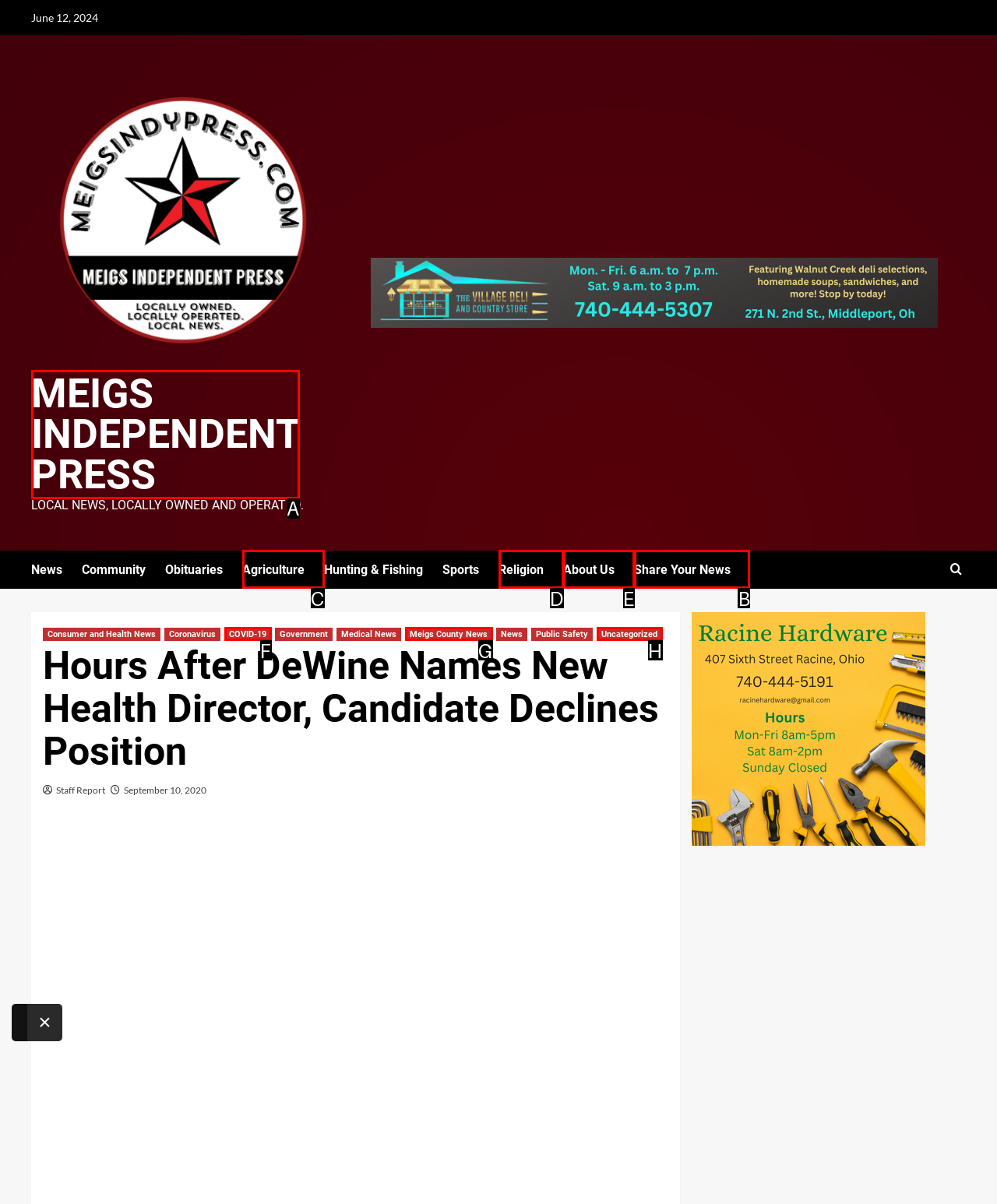Tell me which one HTML element I should click to complete the following task: Click on 'requirements' Answer with the option's letter from the given choices directly.

None